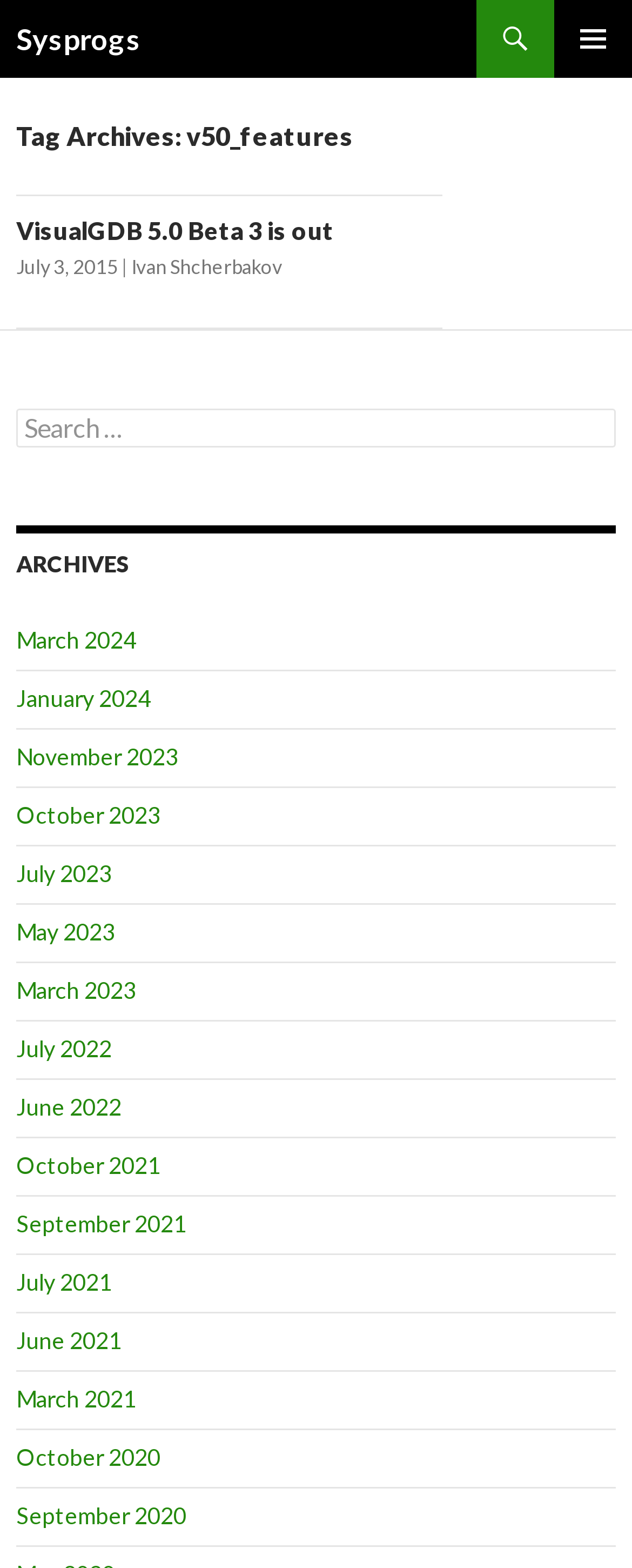Answer the question below using just one word or a short phrase: 
What is the title of the current archive?

v50_features